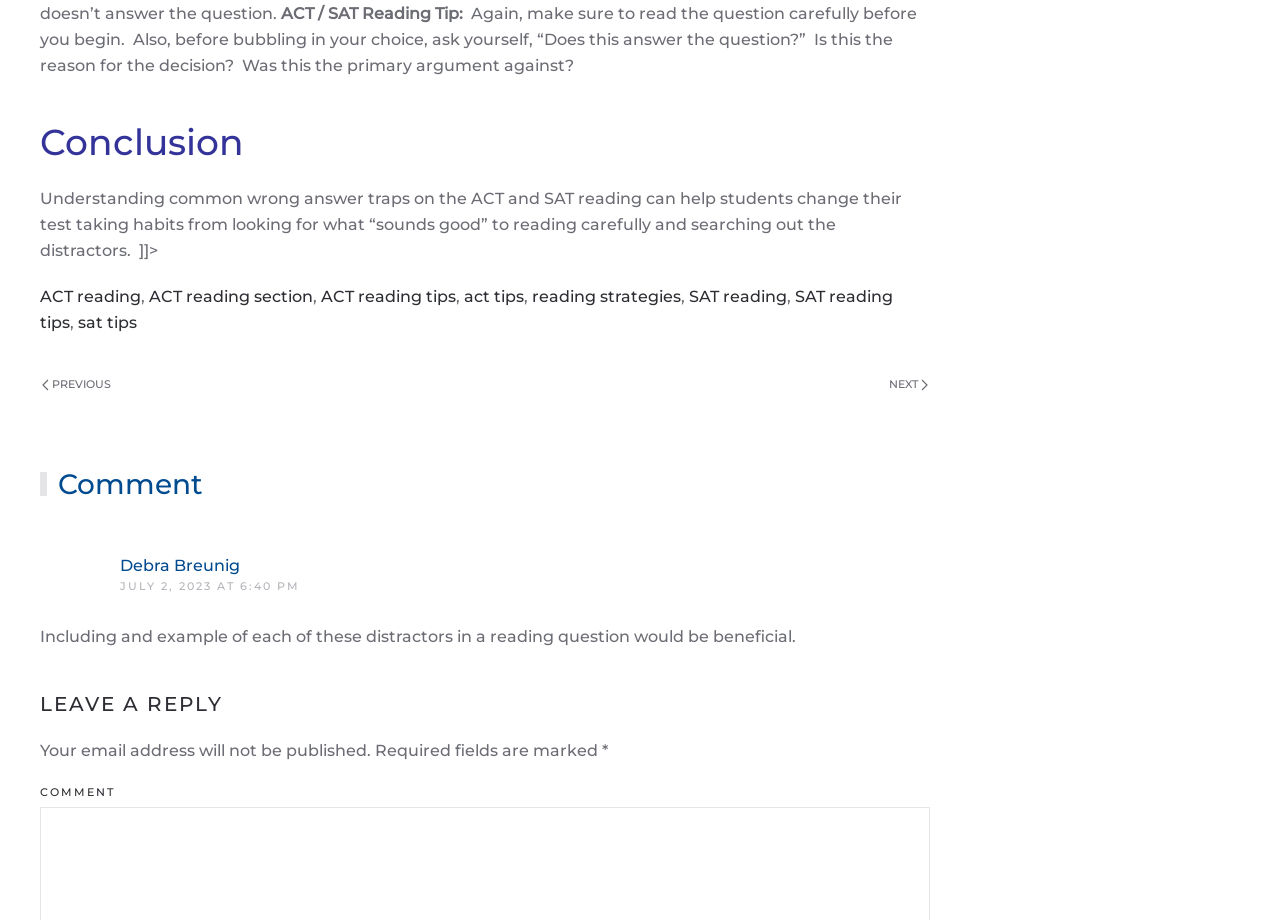Locate the bounding box coordinates of the clickable region necessary to complete the following instruction: "Click the Home link". Provide the coordinates in the format of four float numbers between 0 and 1, i.e., [left, top, right, bottom].

None